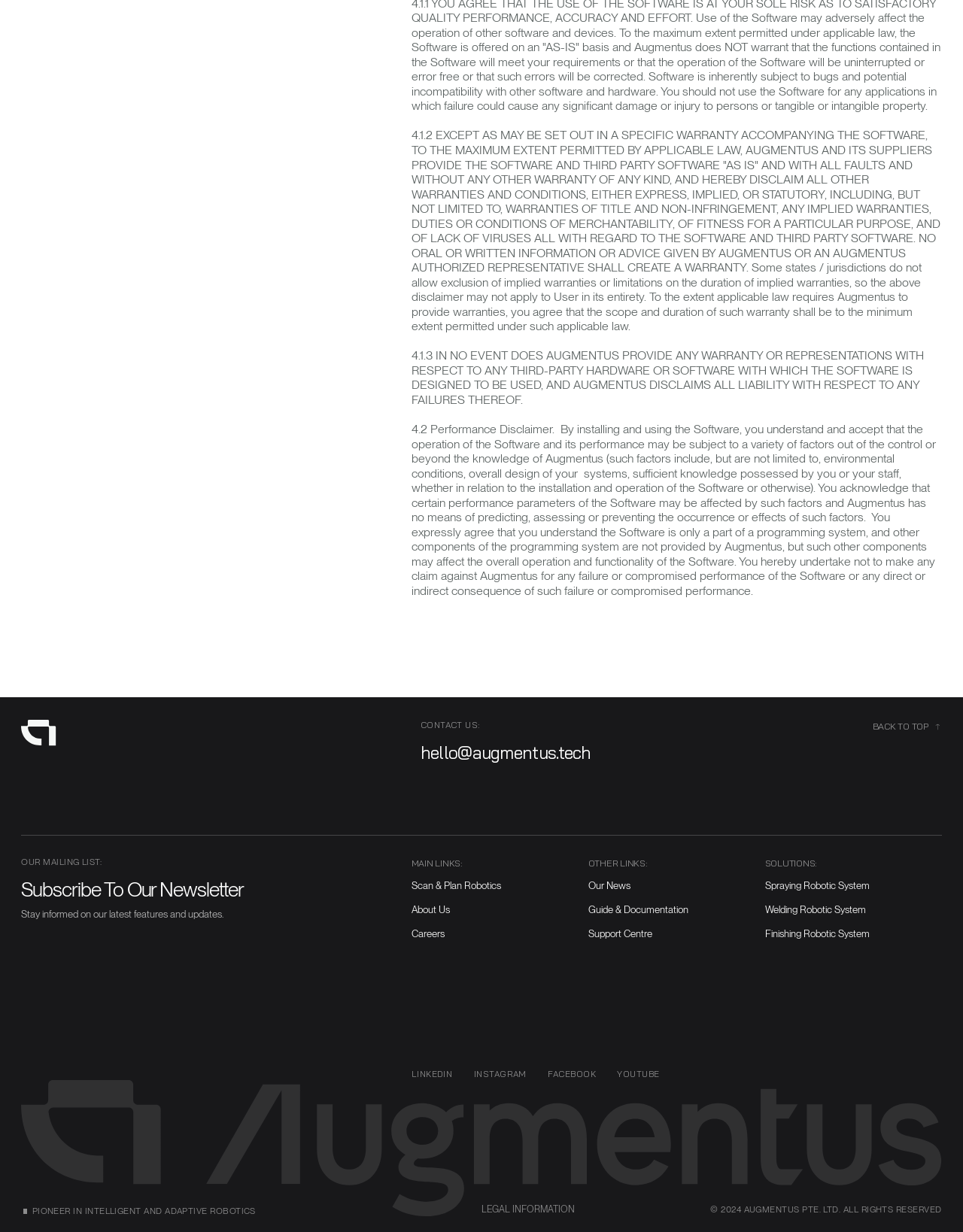Bounding box coordinates should be in the format (top-left x, top-left y, bottom-right x, bottom-right y) and all values should be floating point numbers between 0 and 1. Determine the bounding box coordinate for the UI element described as: Spraying Robotic System

[0.794, 0.714, 0.903, 0.725]